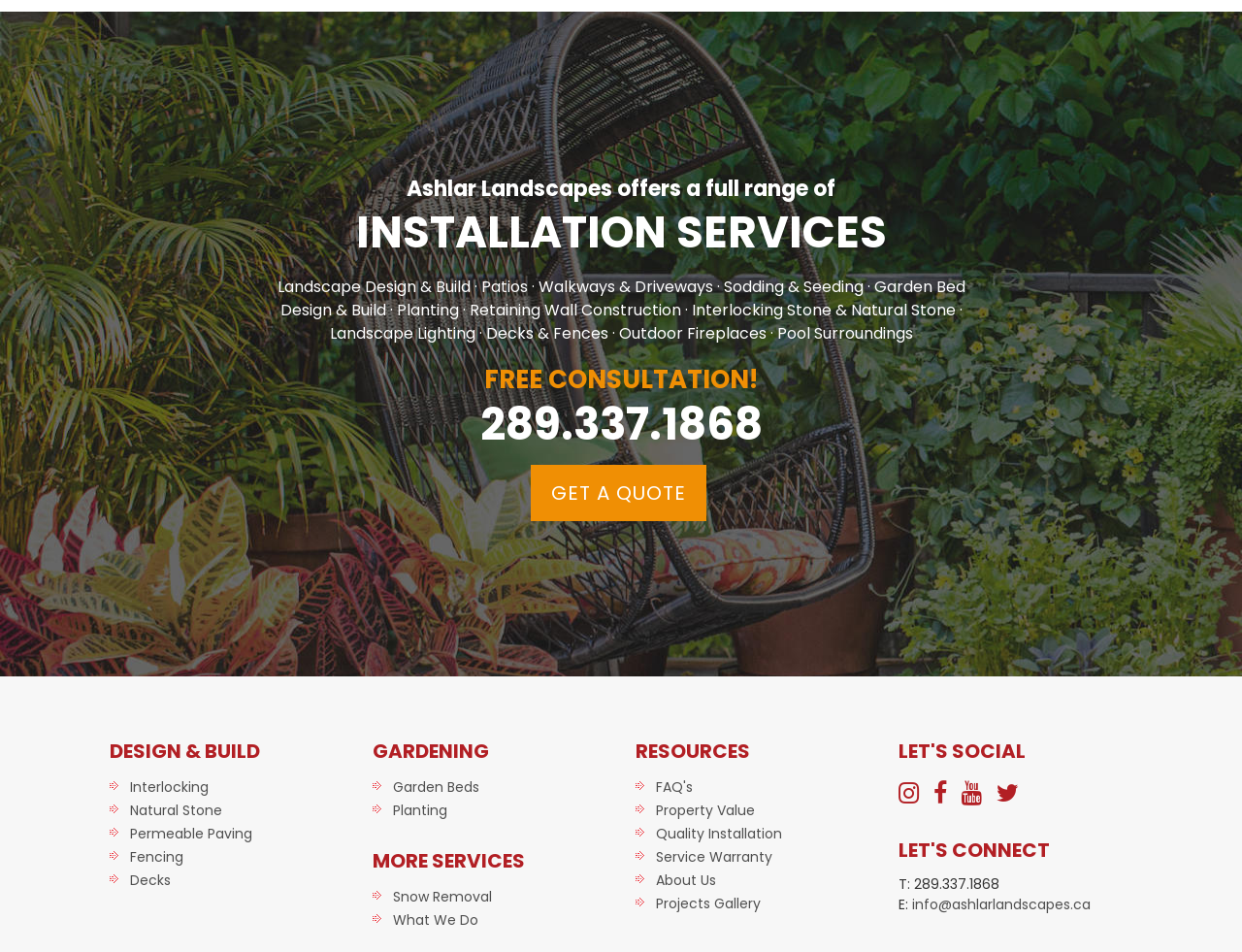Using the description "What We Do", locate and provide the bounding box of the UI element.

[0.316, 0.956, 0.385, 0.976]